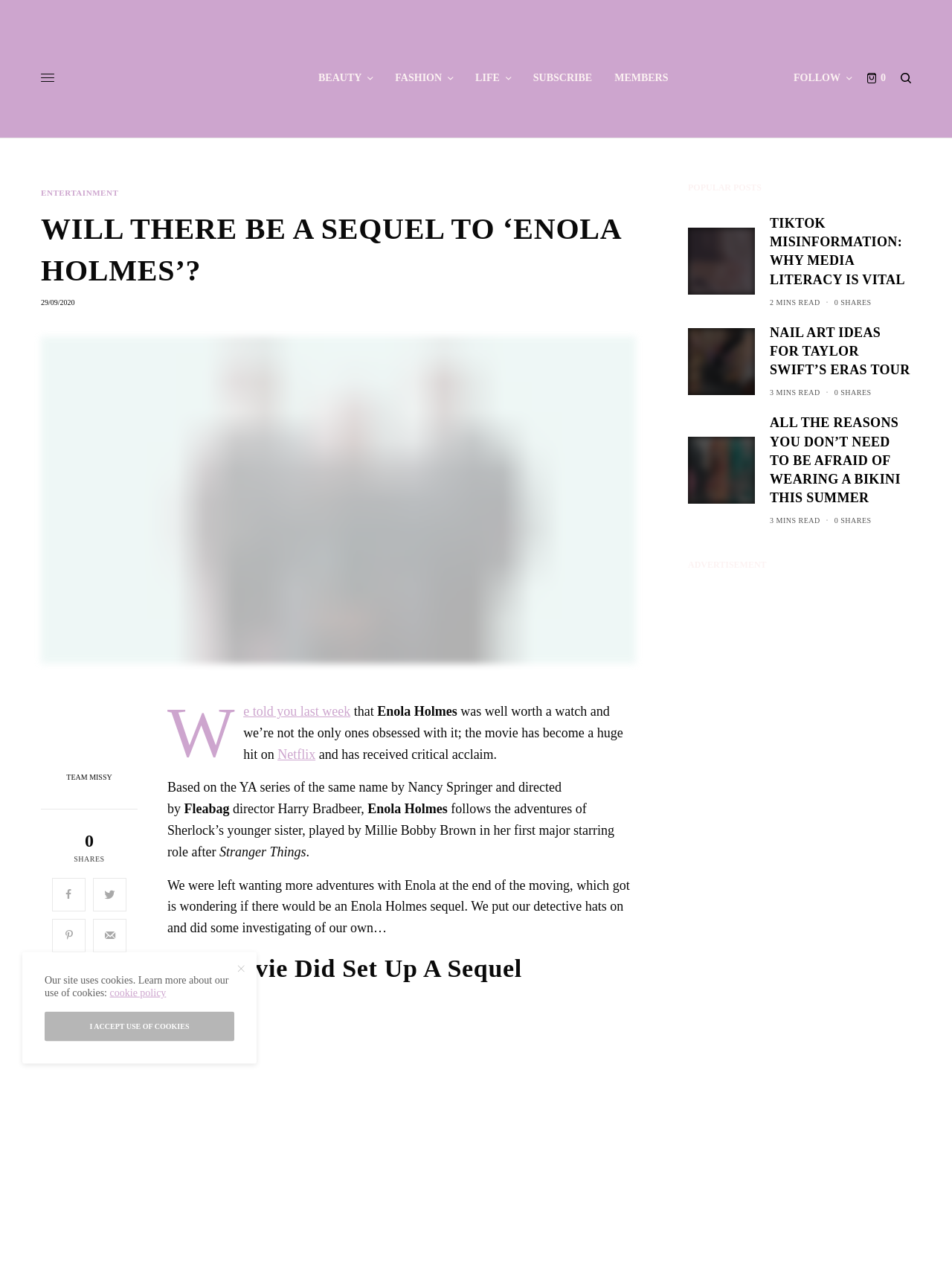Can you share the article on social media?
Answer the question with a detailed and thorough explanation.

The webpage has social media sharing links, such as Facebook, Twitter, and Pinterest, indicating that the article can be shared on social media.